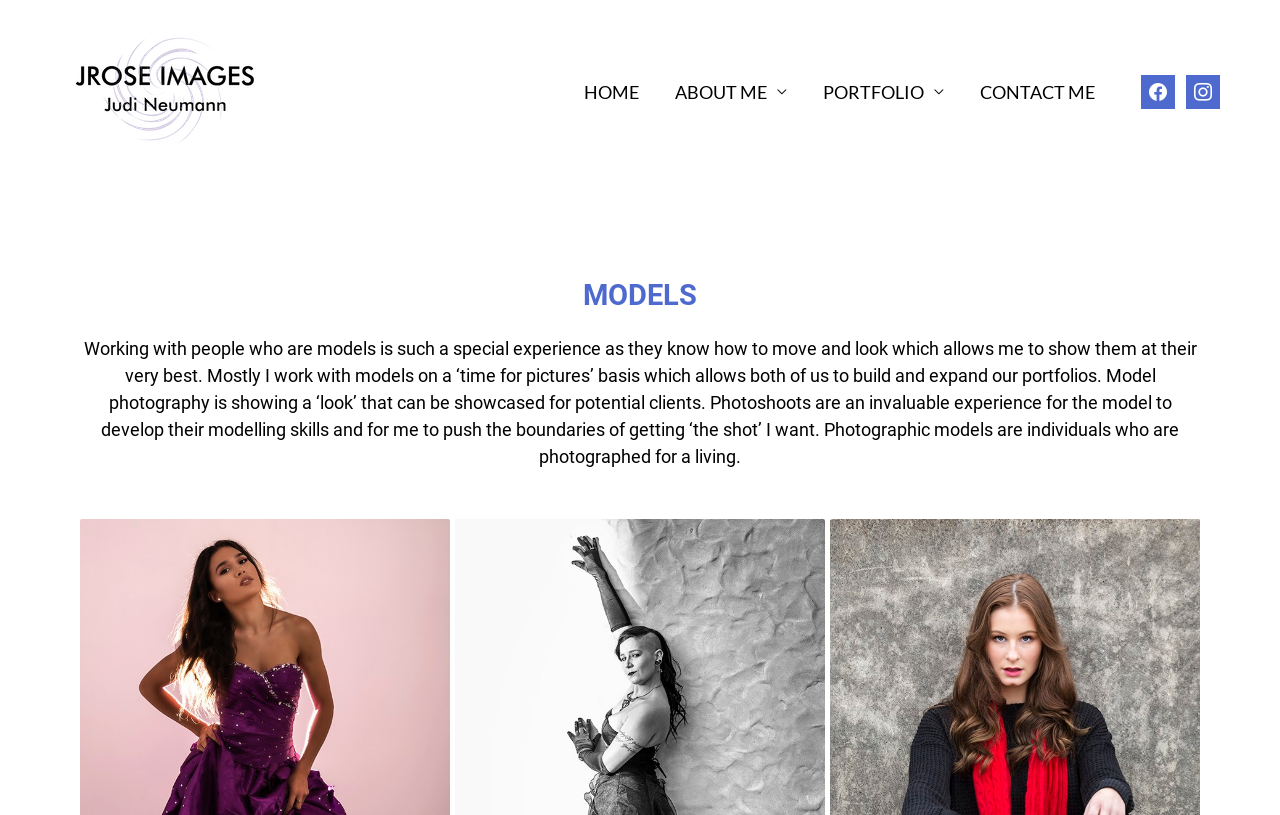Find the bounding box coordinates of the element to click in order to complete the given instruction: "Click the home page link."

[0.442, 0.068, 0.513, 0.156]